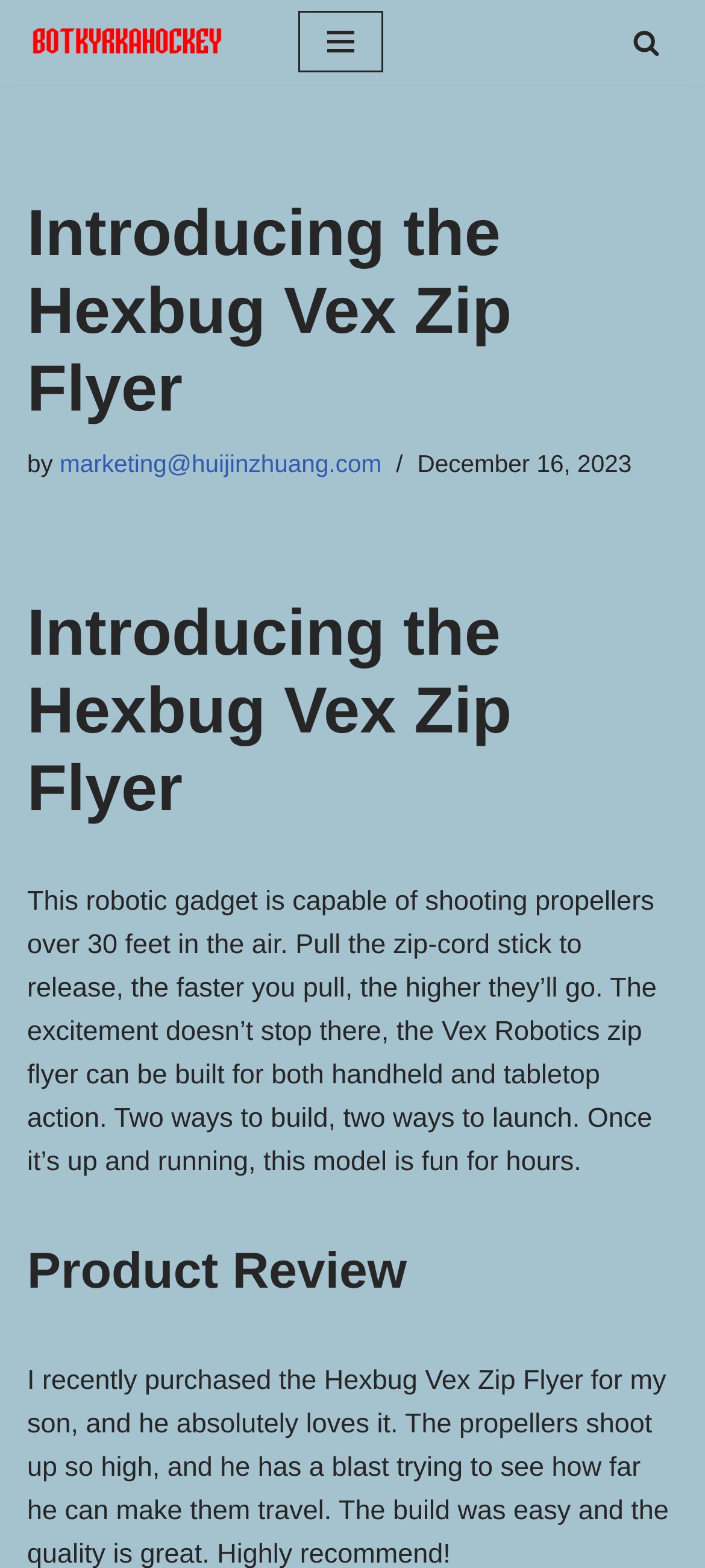Explain the webpage's layout and main content in detail.

The webpage is about introducing the Hexbug Vex Zip Flyer, a robotic gadget capable of shooting propellers over 30 feet in the air. At the top left, there is a link to "Skip to content". Next to it, there is a link to "welcome to botkyrkahockey botkyrkahockey". A navigation menu button is located at the top right. On the top right corner, there is a search link accompanied by an image.

Below the navigation menu, there is a heading that reads "Introducing the Hexbug Vex Zip Flyer". Following this heading, there is a text "by" and a link to an email address "marketing@huijinzhuang.com". A timestamp "December 16, 2023" is located next to the email link.

Further down, there is another heading with the same text "Introducing the Hexbug Vex Zip Flyer". Below this heading, there is a paragraph describing the product's features, such as its ability to shoot propellers and its build options for handheld and tabletop action.

Finally, there is a heading "Product Review" at the bottom of the page.